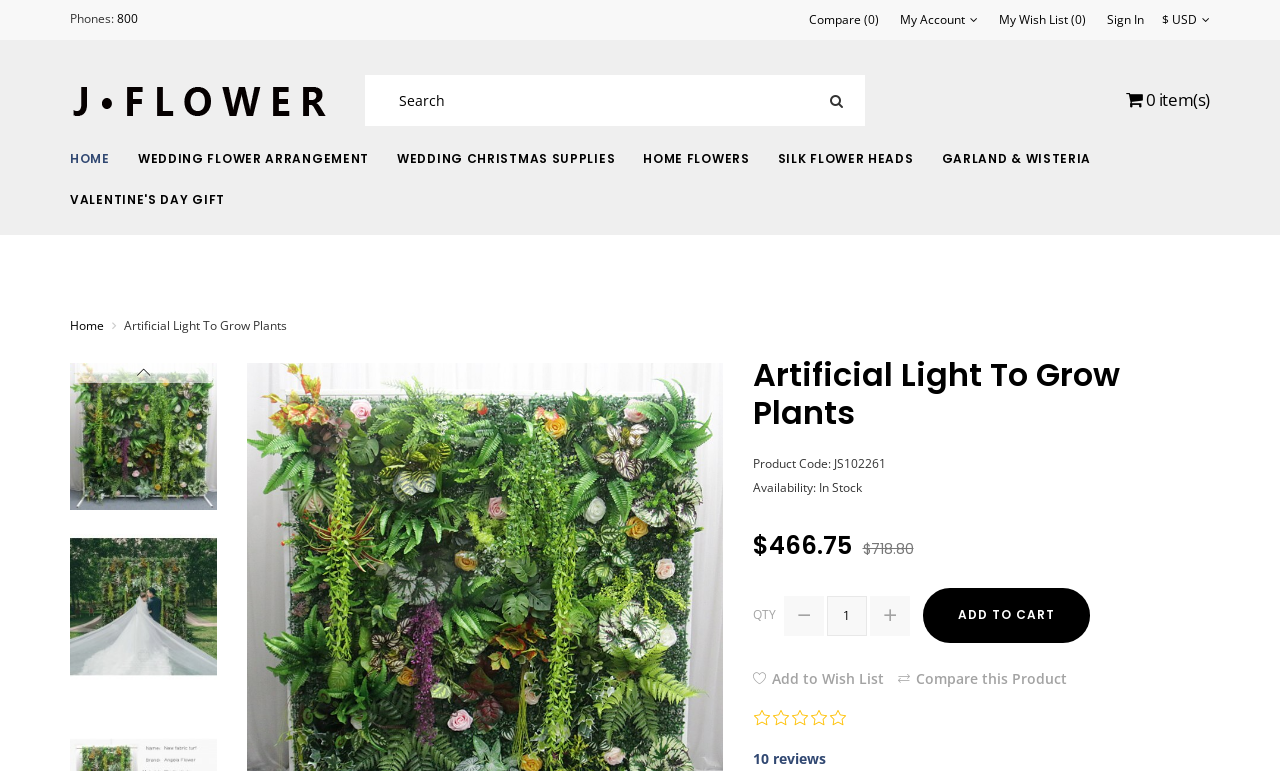Please identify the bounding box coordinates of the region to click in order to complete the given instruction: "Go to 'Next Page'". The coordinates should be four float numbers between 0 and 1, i.e., [left, top, right, bottom].

None